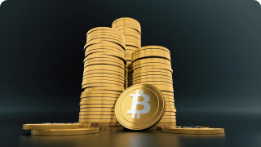Consider the image and give a detailed and elaborate answer to the question: 
What is the background color of the image?

The background is dark, allowing the golden hues to stand out vividly, creating a sense of depth and importance, which implies that the background color of the image is dark.